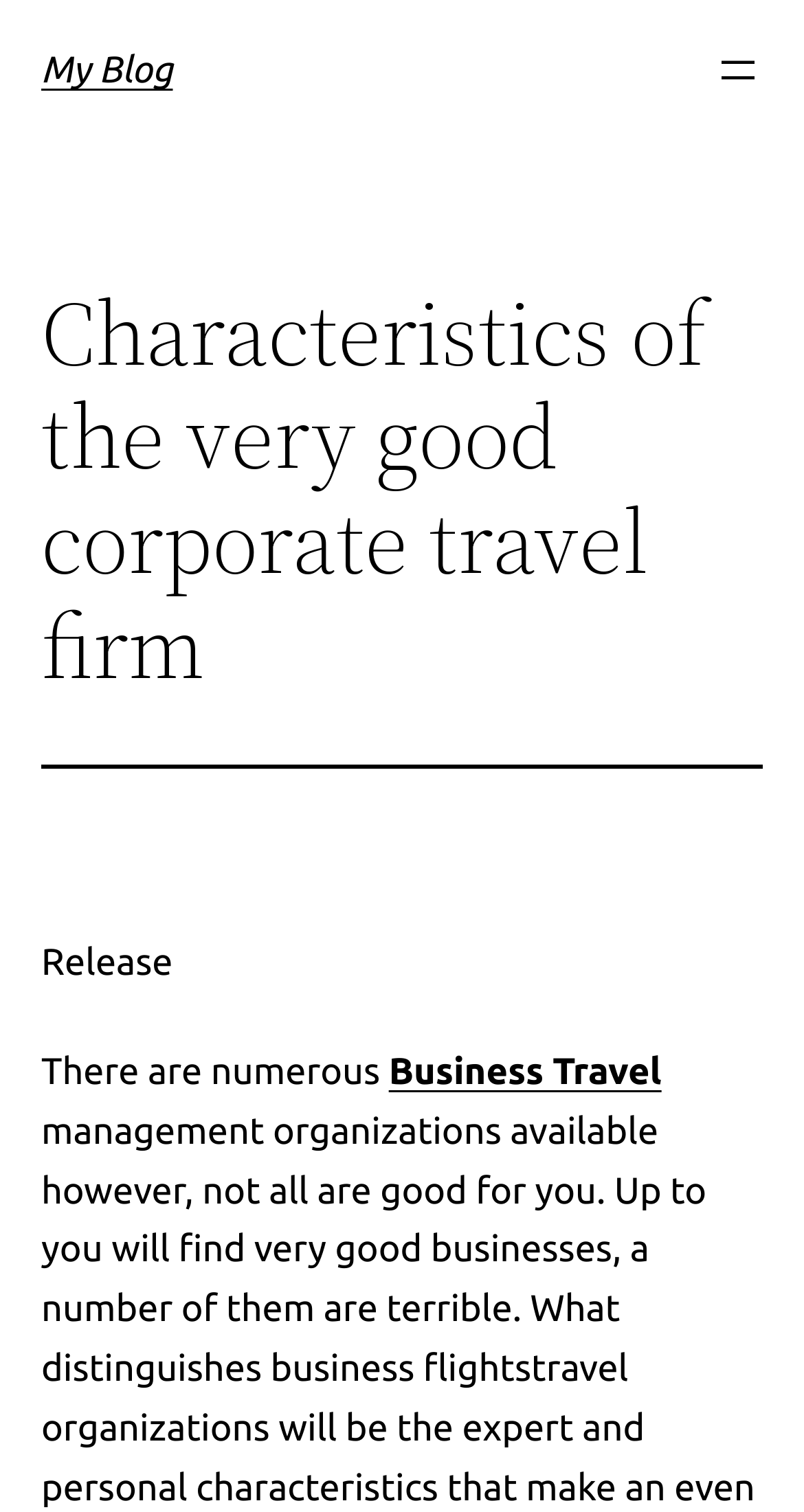Please determine the bounding box coordinates for the UI element described as: "Business Travel".

[0.483, 0.695, 0.823, 0.722]